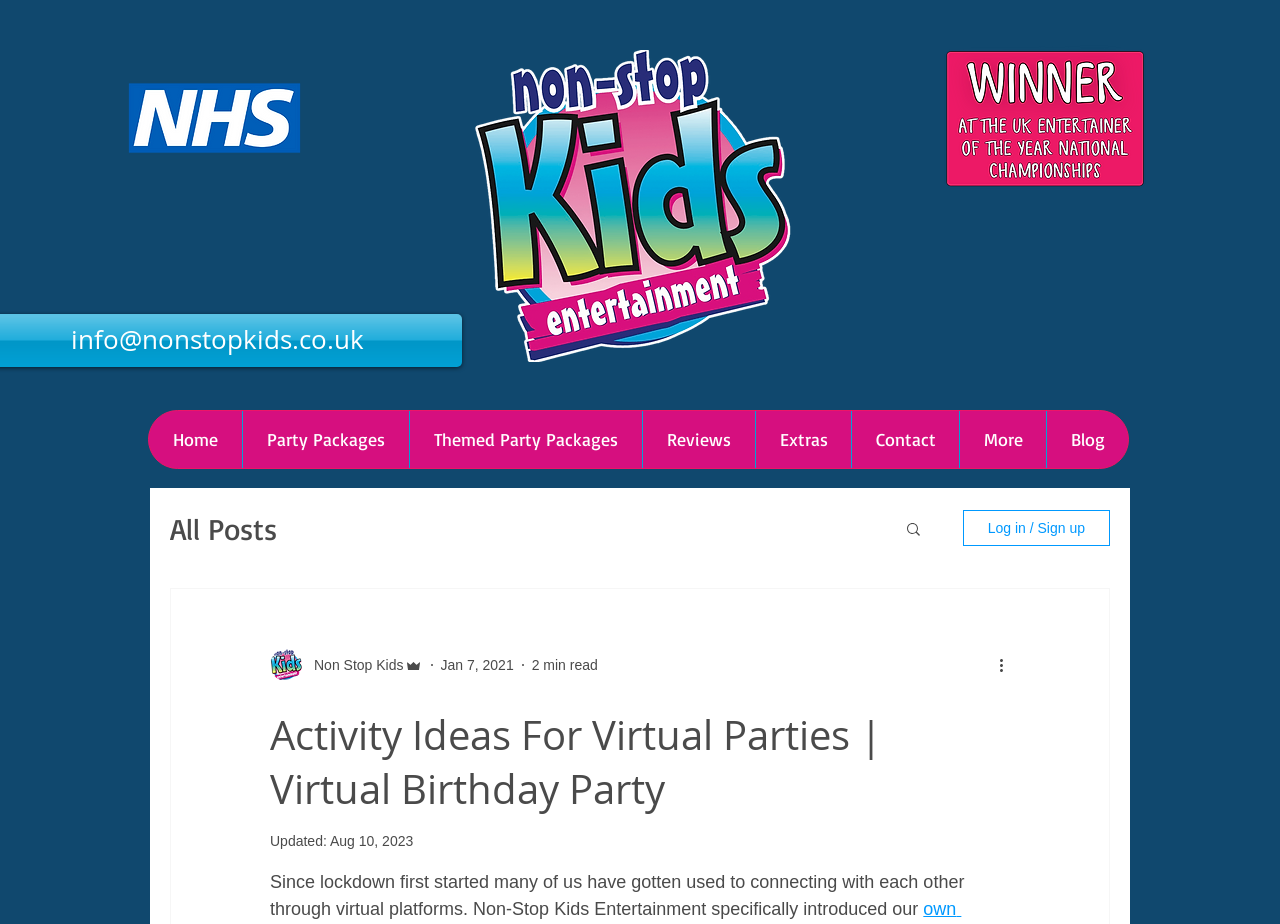Based on the element description: "Themed Party Packages", identify the bounding box coordinates for this UI element. The coordinates must be four float numbers between 0 and 1, listed as [left, top, right, bottom].

[0.32, 0.445, 0.502, 0.506]